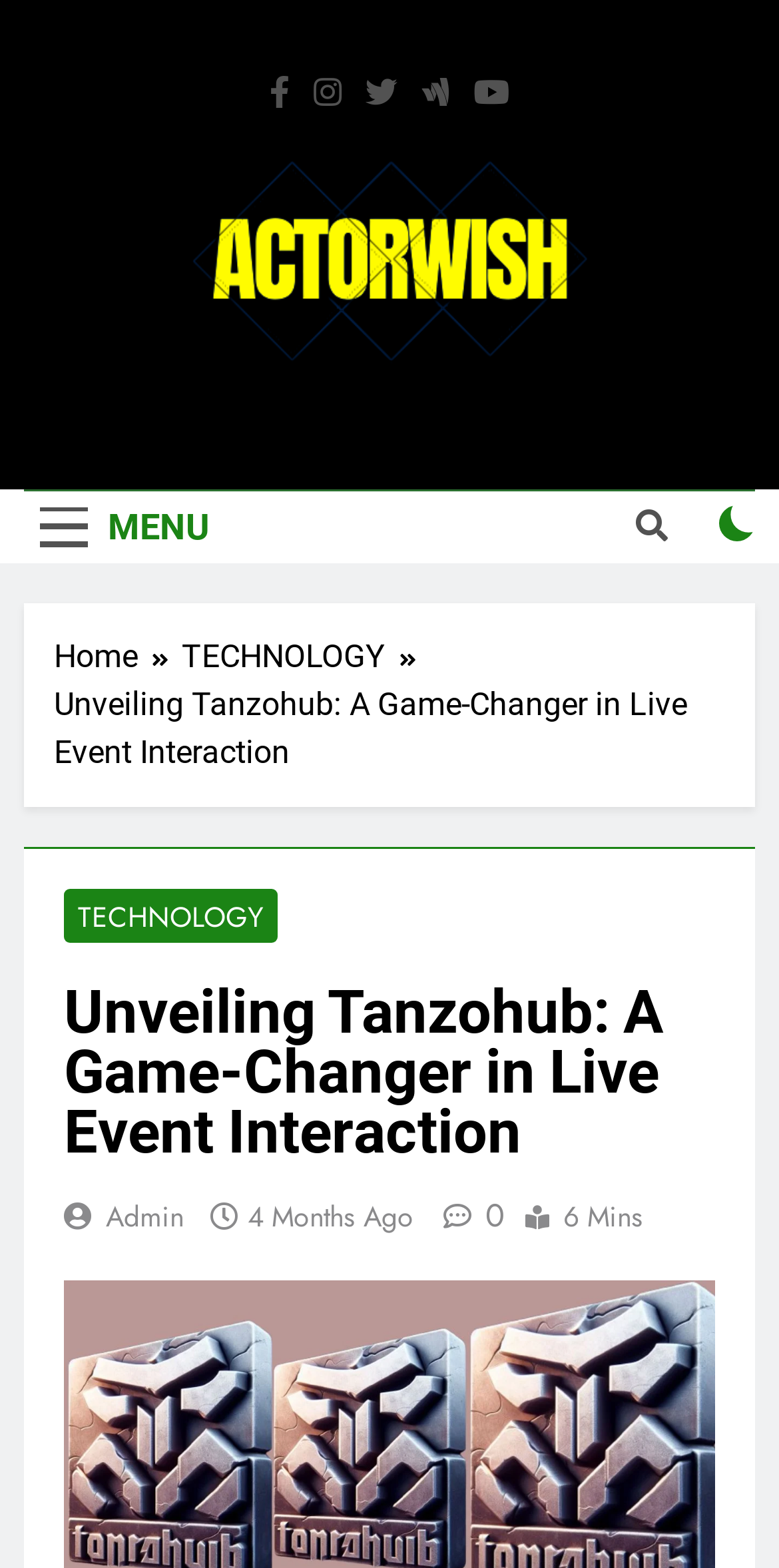Provide the text content of the webpage's main heading.

Unveiling Tanzohub: A Game-Changer in Live Event Interaction